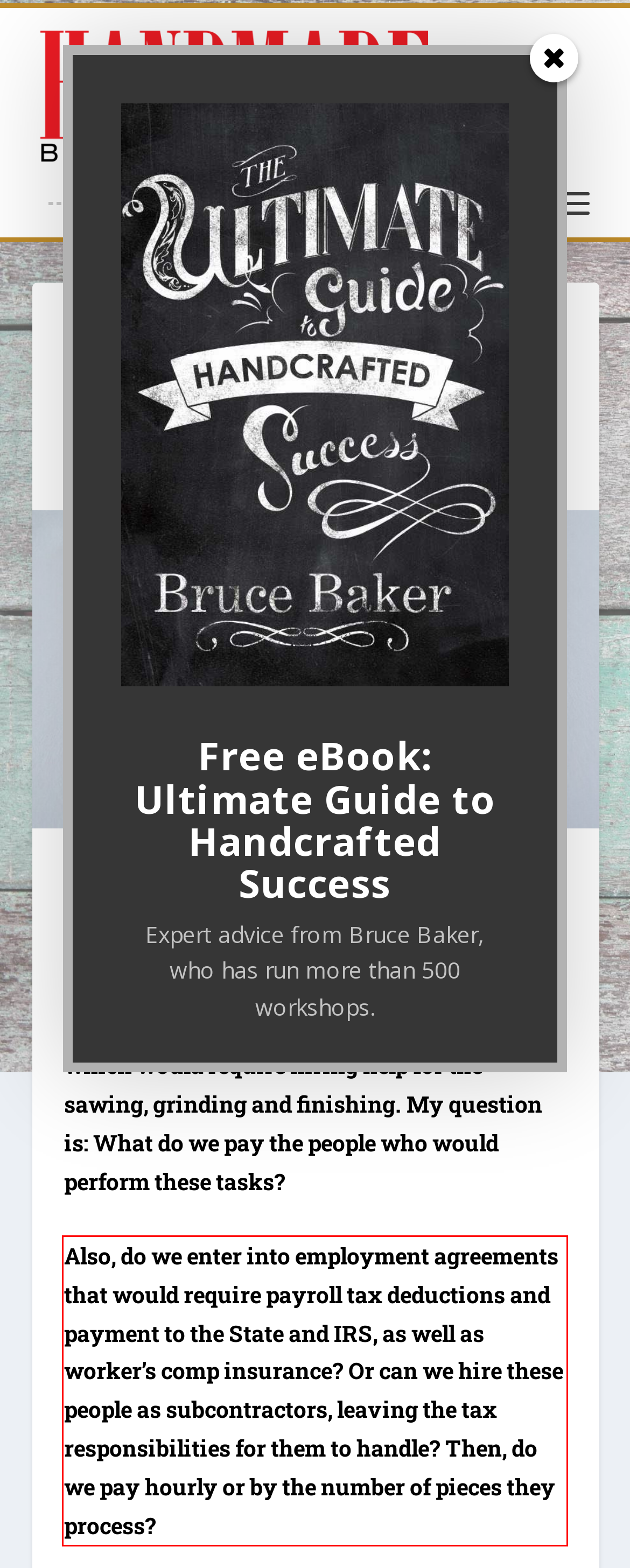Look at the screenshot of the webpage, locate the red rectangle bounding box, and generate the text content that it contains.

Also, do we enter into employment agreements that would require payroll tax deductions and payment to the State and IRS, as well as worker’s comp insurance? Or can we hire these people as subcontractors, leaving the tax responsibilities for them to handle? Then, do we pay hourly or by the number of pieces they process?